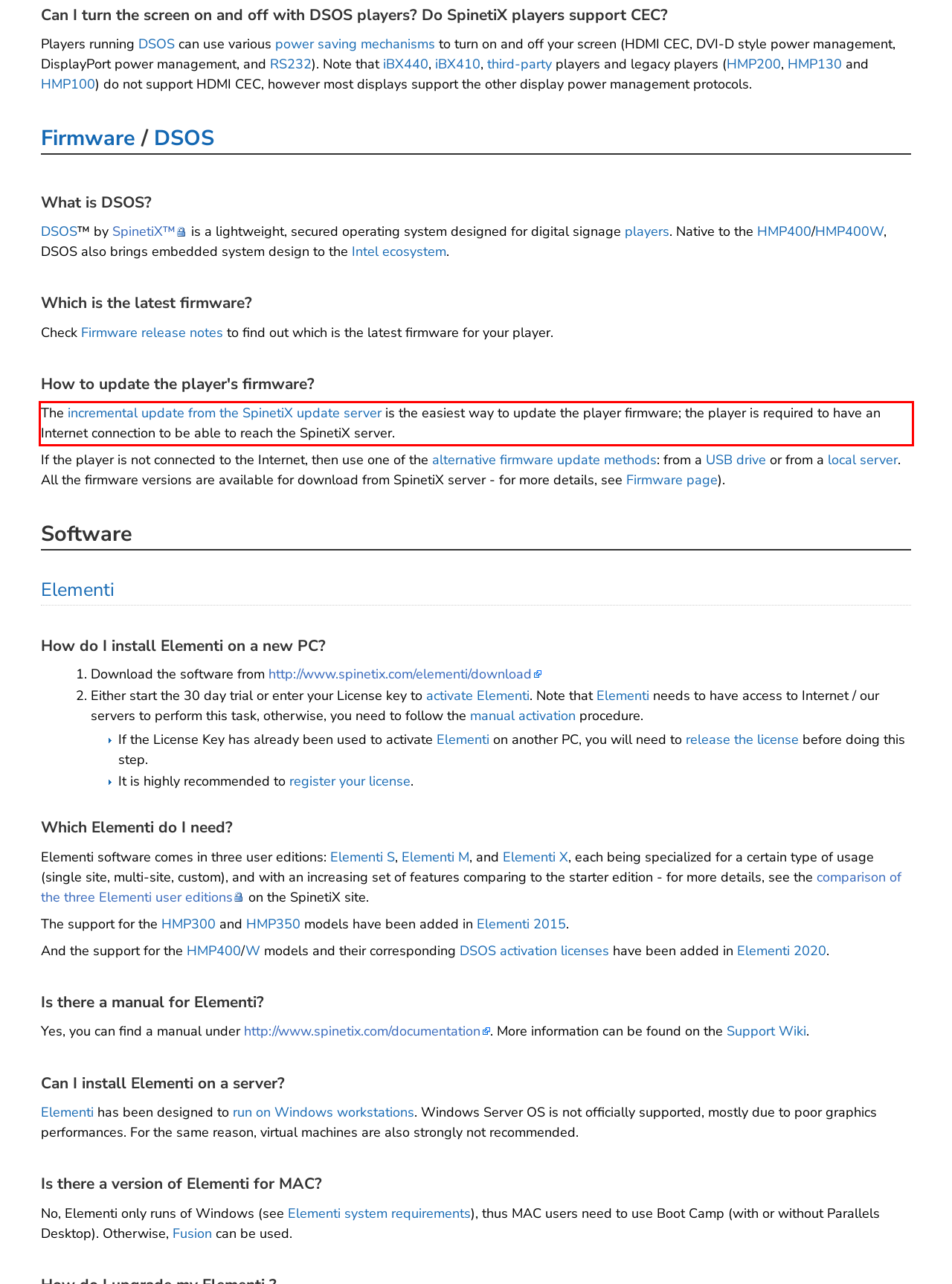Observe the screenshot of the webpage, locate the red bounding box, and extract the text content within it.

The incremental update from the SpinetiX update server is the easiest way to update the player firmware; the player is required to have an Internet connection to be able to reach the SpinetiX server.